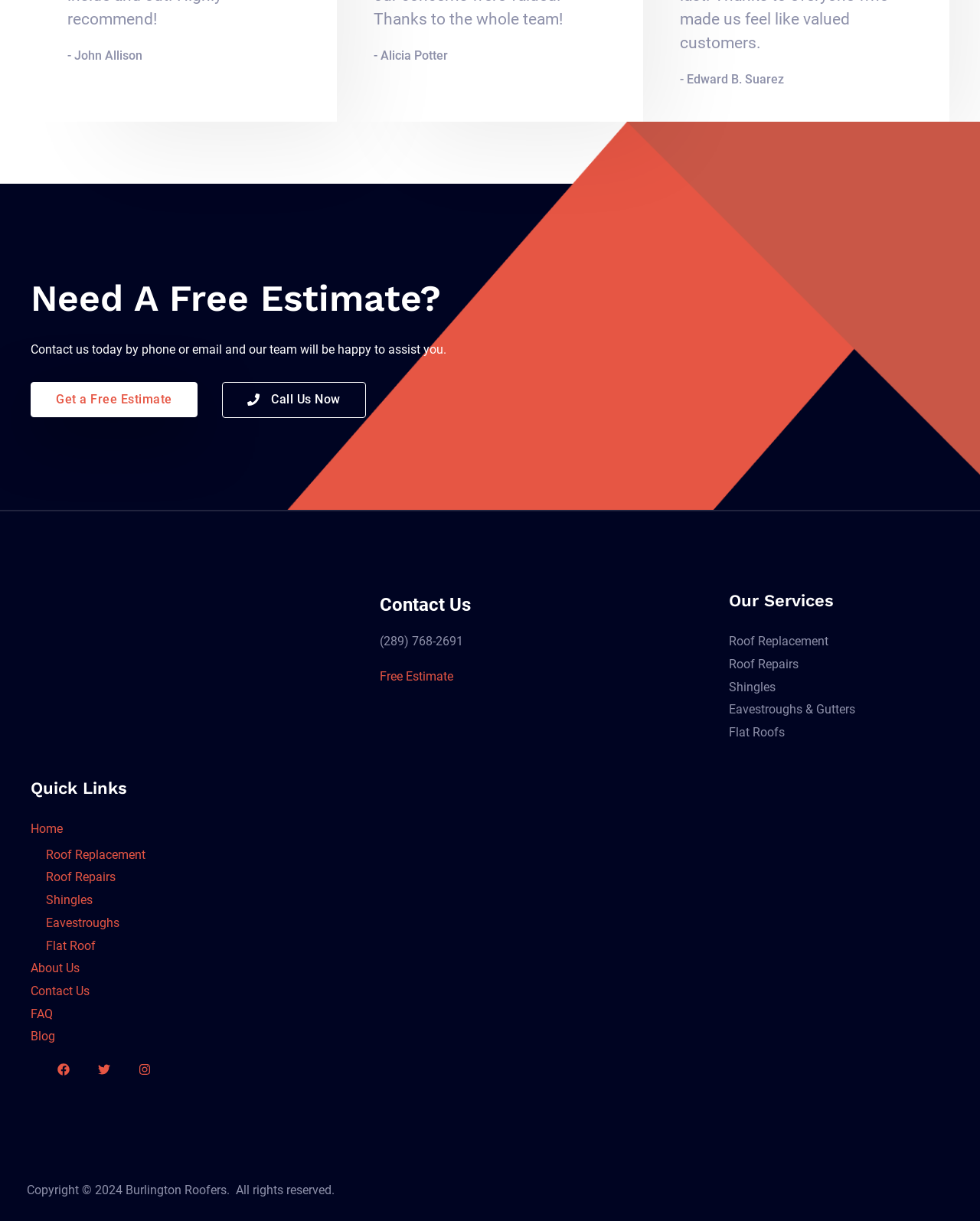Locate the bounding box coordinates of the clickable region necessary to complete the following instruction: "Go to Home". Provide the coordinates in the format of four float numbers between 0 and 1, i.e., [left, top, right, bottom].

[0.031, 0.673, 0.064, 0.685]